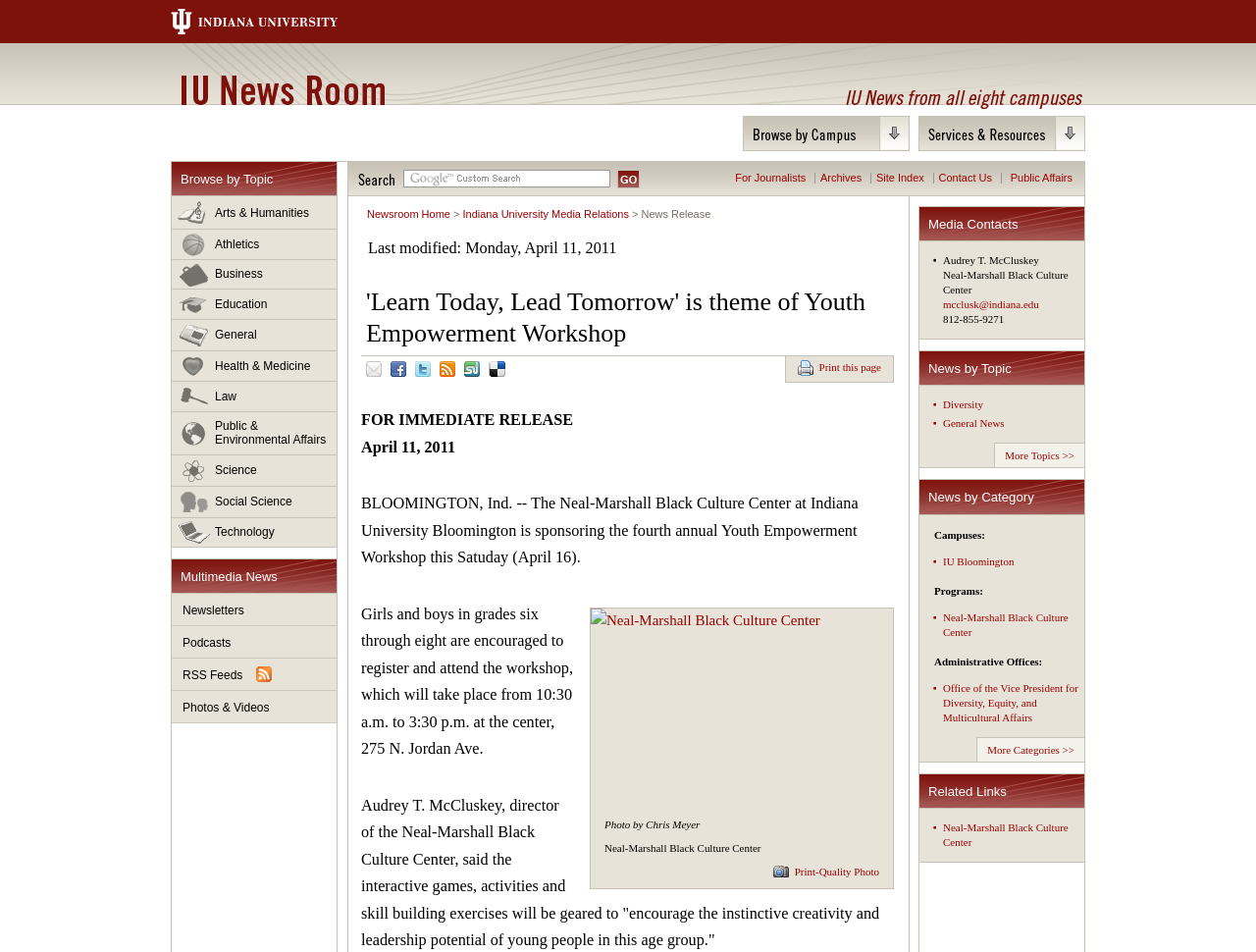Respond to the following question with a brief word or phrase:
What is the address of the Neal-Marshall Black Culture Center?

275 N. Jordan Ave